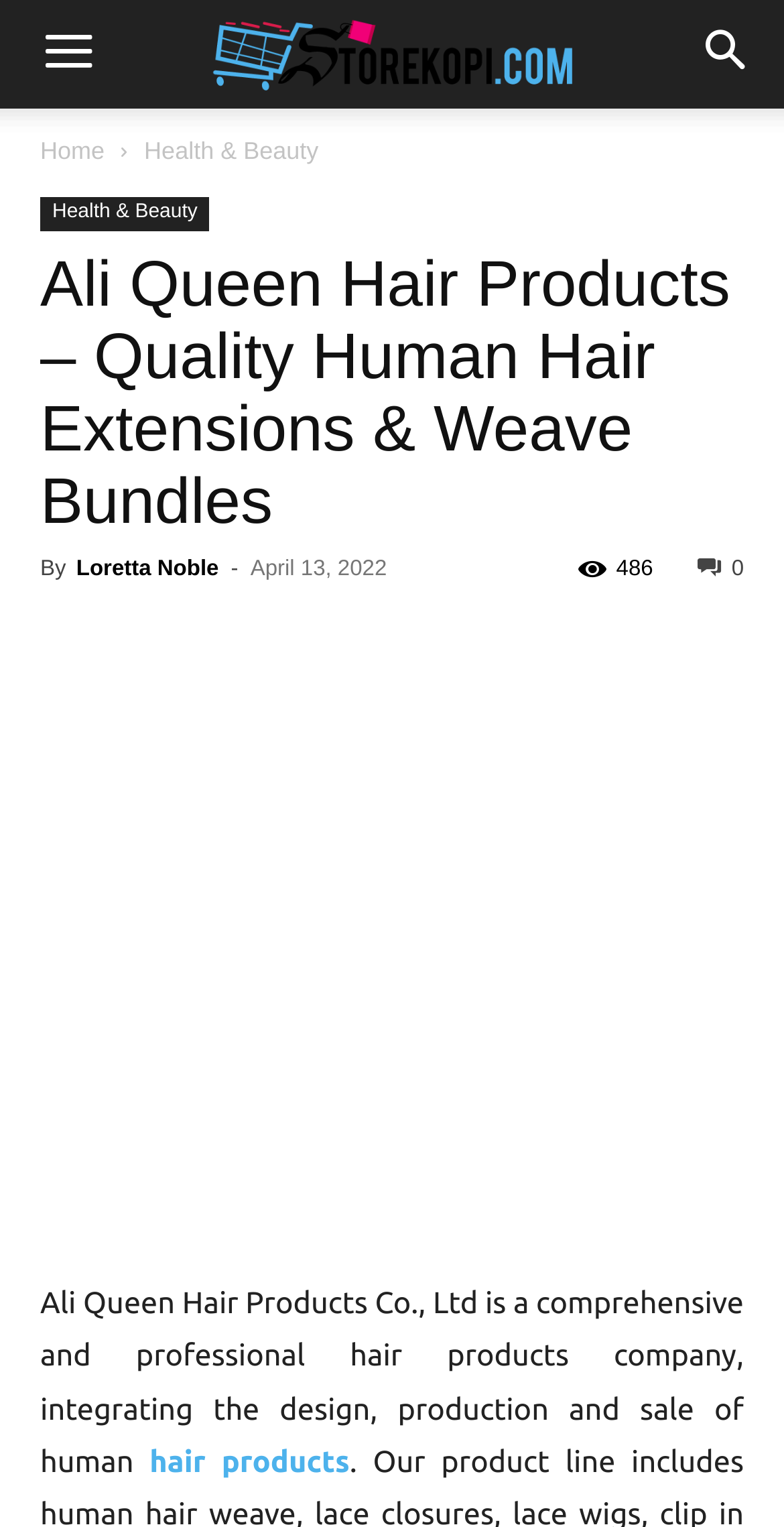Using the description: "alt="Hair Products" title="Hair Products"", identify the bounding box of the corresponding UI element in the screenshot.

[0.051, 0.495, 0.949, 0.802]